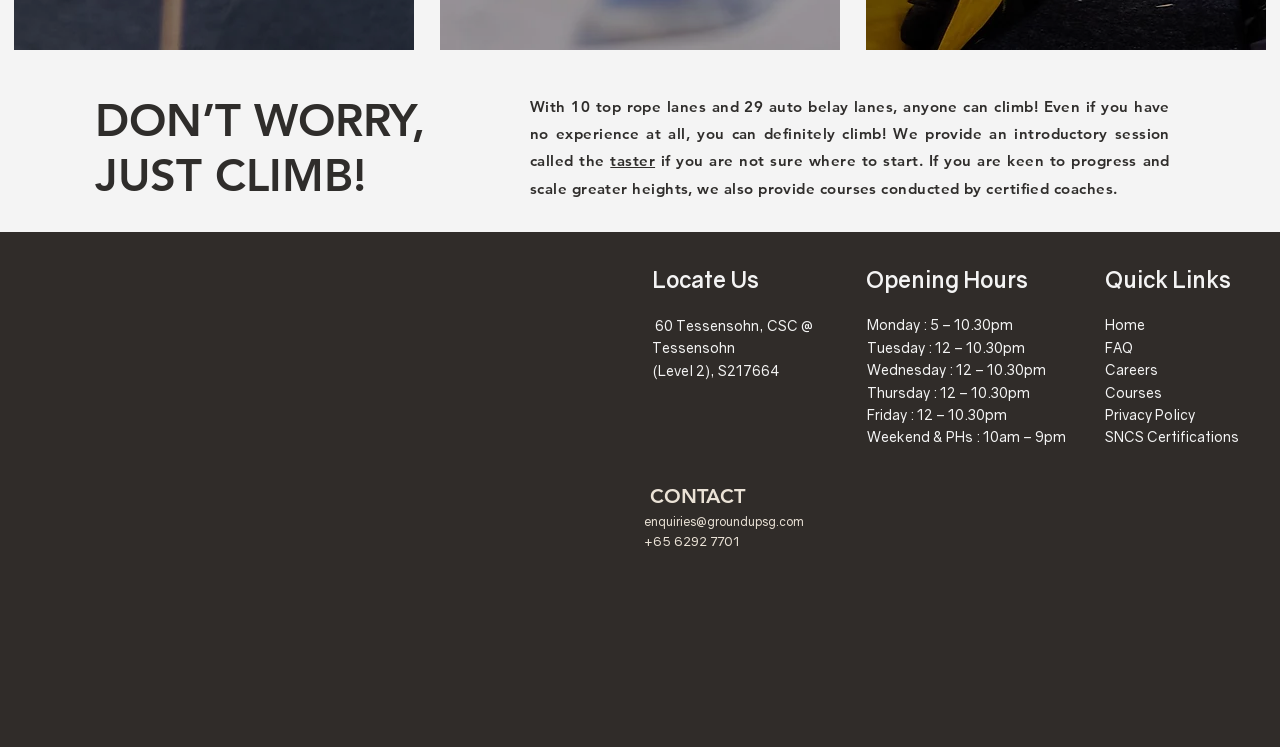Determine the bounding box coordinates for the area you should click to complete the following instruction: "Toggle the table of content".

None